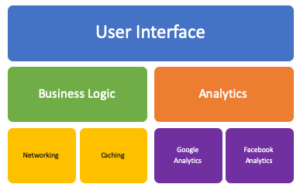What is the purpose of the Analytics layer?
Your answer should be a single word or phrase derived from the screenshot.

Manages data collection